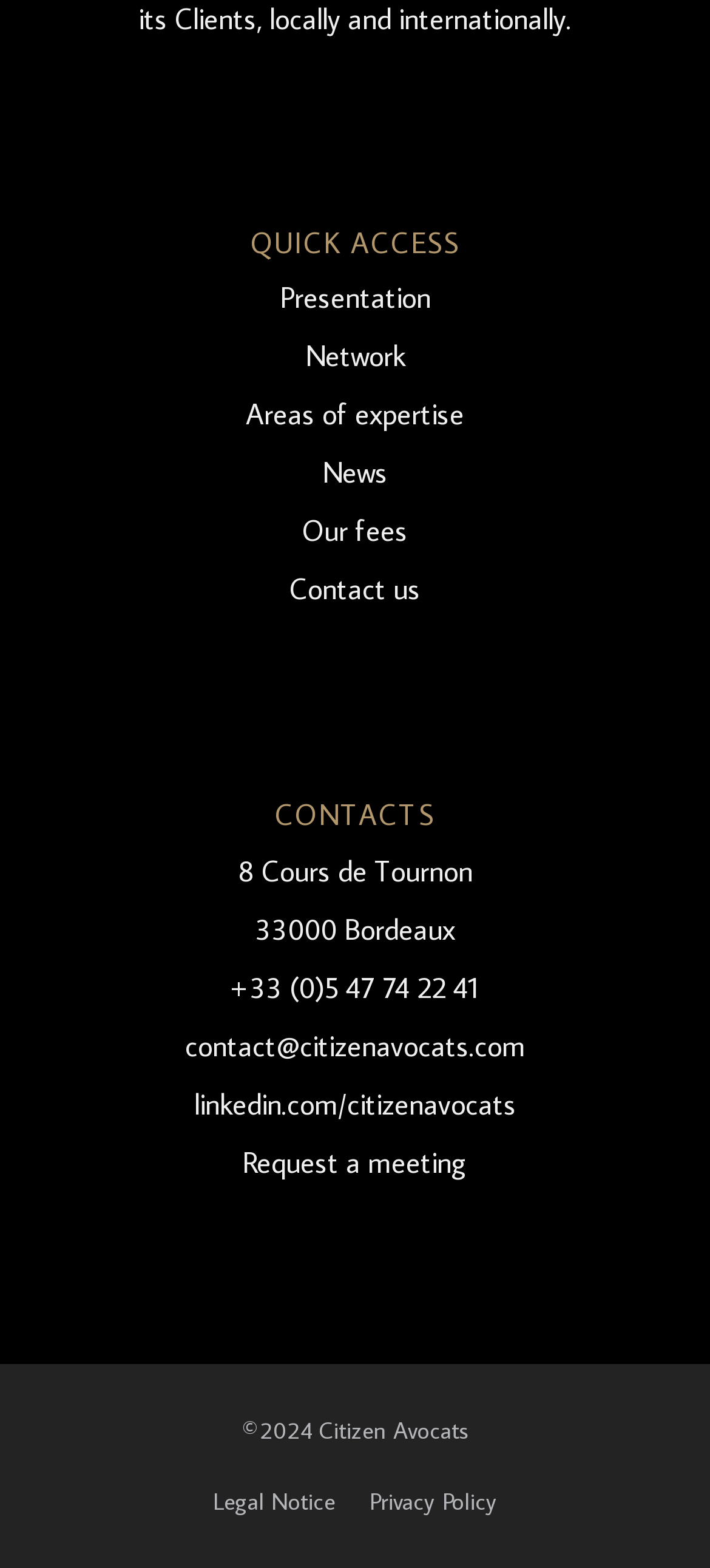Please determine the bounding box coordinates of the clickable area required to carry out the following instruction: "Enter the design contest". The coordinates must be four float numbers between 0 and 1, represented as [left, top, right, bottom].

None